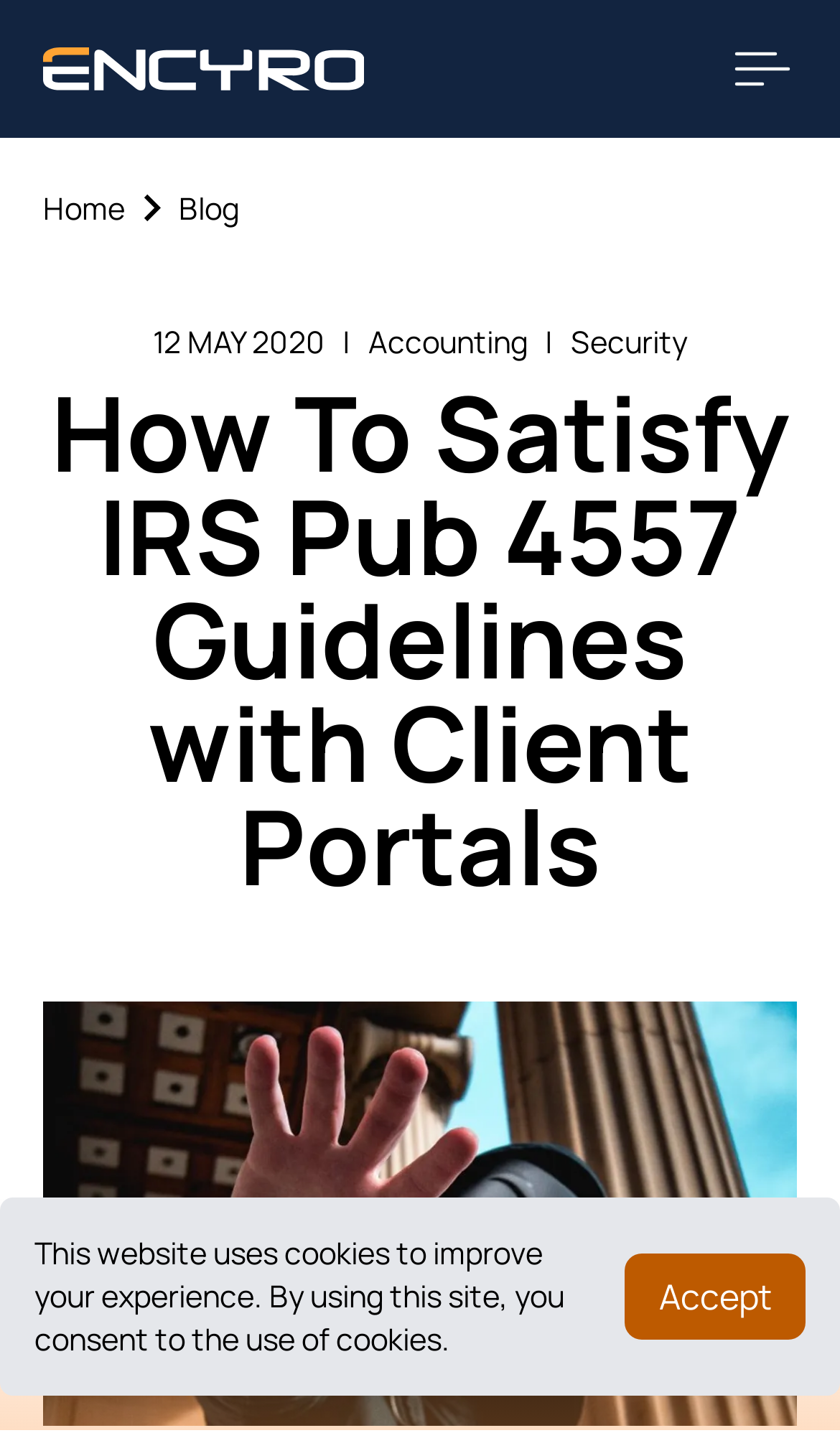Identify the main heading of the webpage and provide its text content.

How To Satisfy IRS Pub 4557 Guidelines with Client Portals